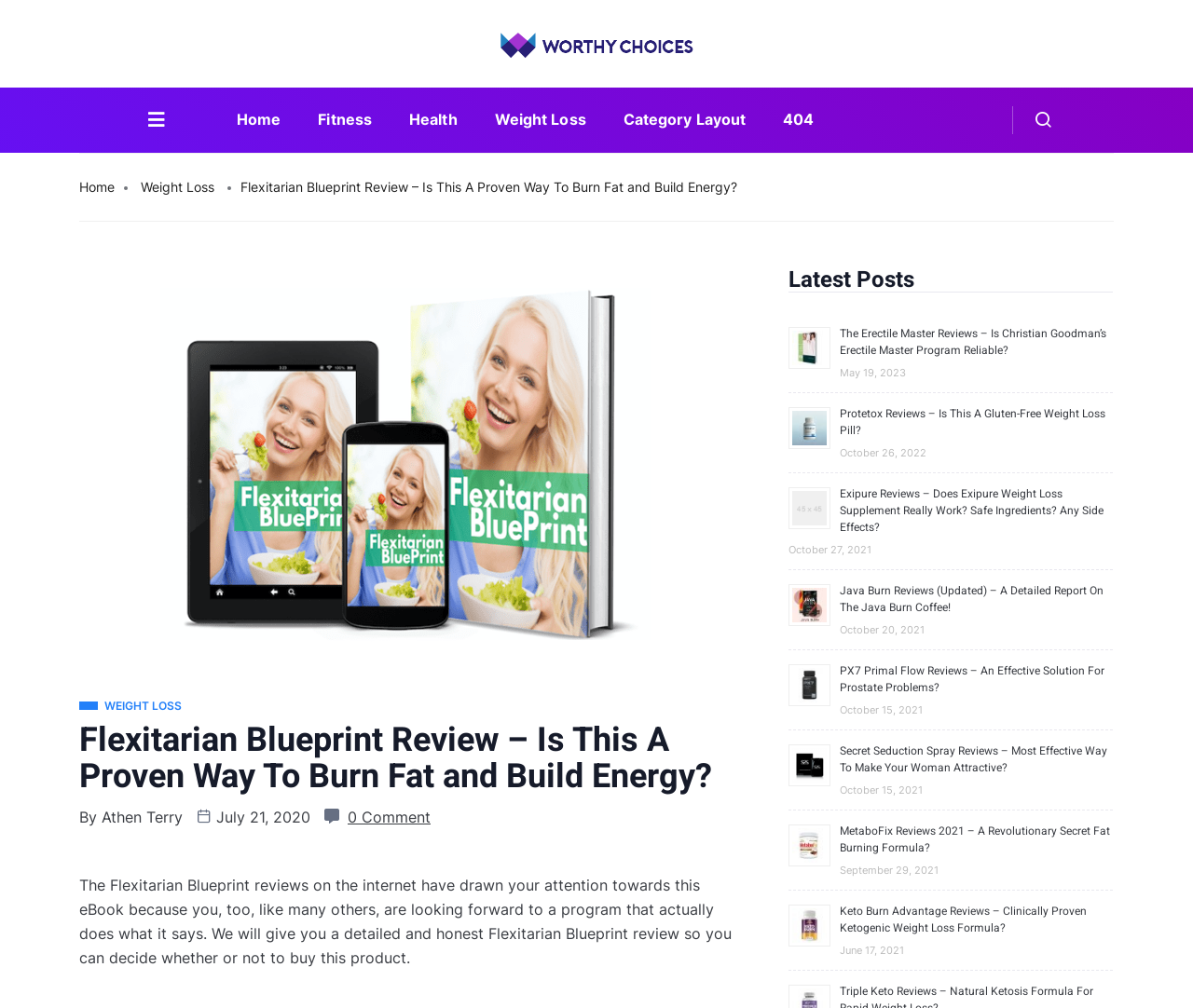Indicate the bounding box coordinates of the element that must be clicked to execute the instruction: "Click on the 'Home' link". The coordinates should be given as four float numbers between 0 and 1, i.e., [left, top, right, bottom].

[0.183, 0.086, 0.251, 0.151]